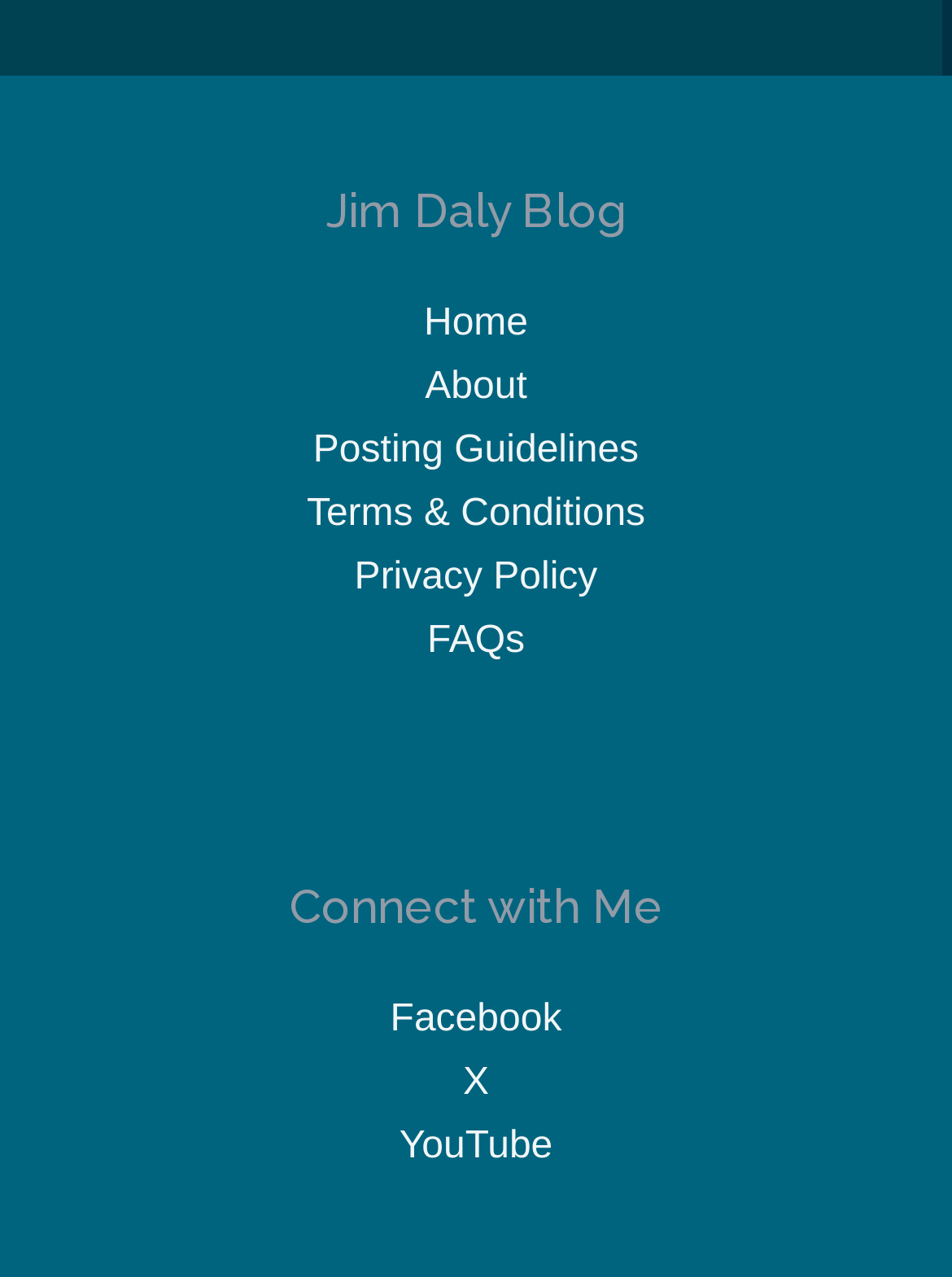Determine the bounding box coordinates for the clickable element required to fulfill the instruction: "connect with me on Facebook". Provide the coordinates as four float numbers between 0 and 1, i.e., [left, top, right, bottom].

[0.41, 0.783, 0.59, 0.815]